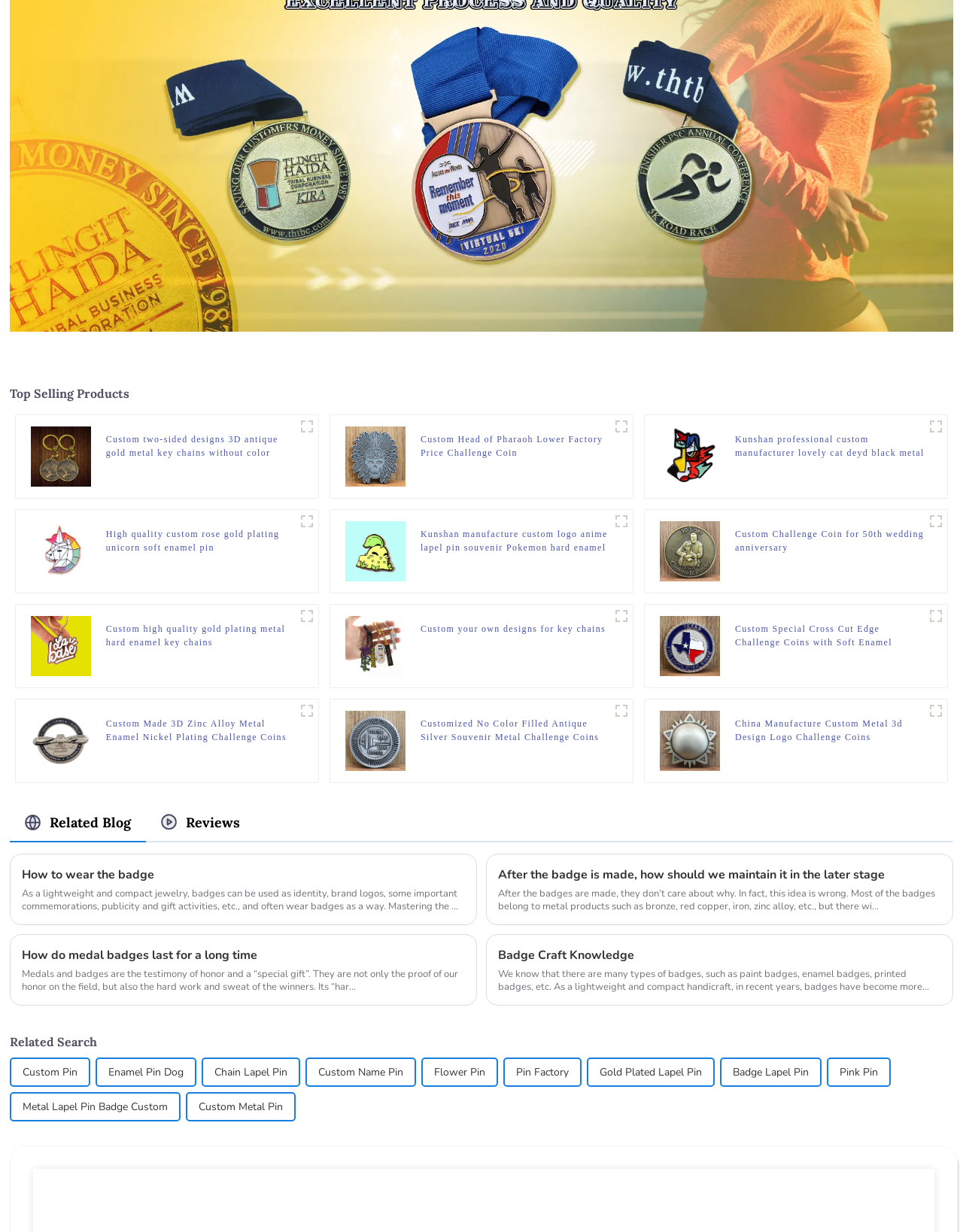Please provide a one-word or phrase answer to the question: 
What is the material of the 'Custom two-sided designs 3D antique gold metal key chains'?

Gold metal